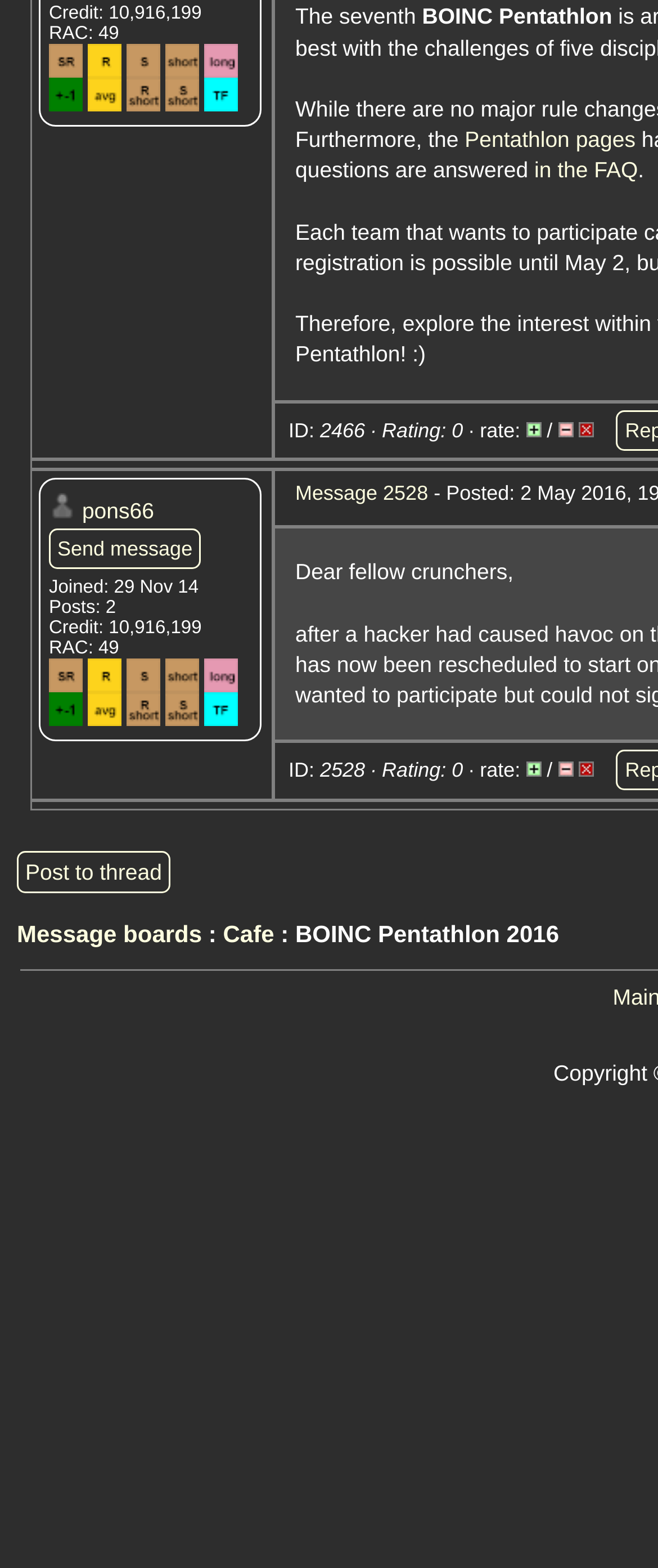Extract the bounding box coordinates of the UI element described: "Pentathlon pages". Provide the coordinates in the format [left, top, right, bottom] with values ranging from 0 to 1.

[0.706, 0.081, 0.966, 0.097]